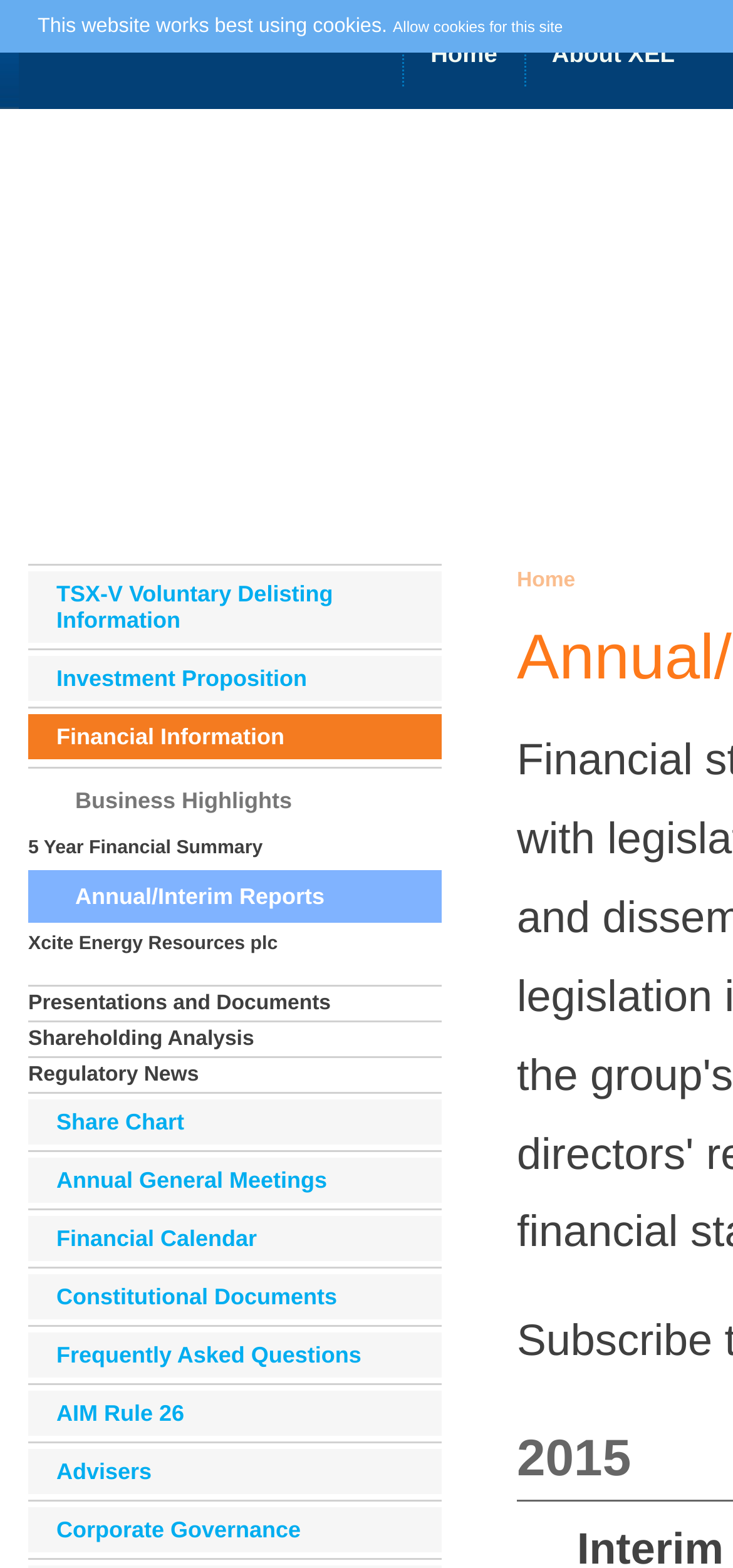Carefully observe the image and respond to the question with a detailed answer:
What year is mentioned in the webpage?

I found the answer by looking at the static text element with the text '2015' which is located at the bottom of the webpage.